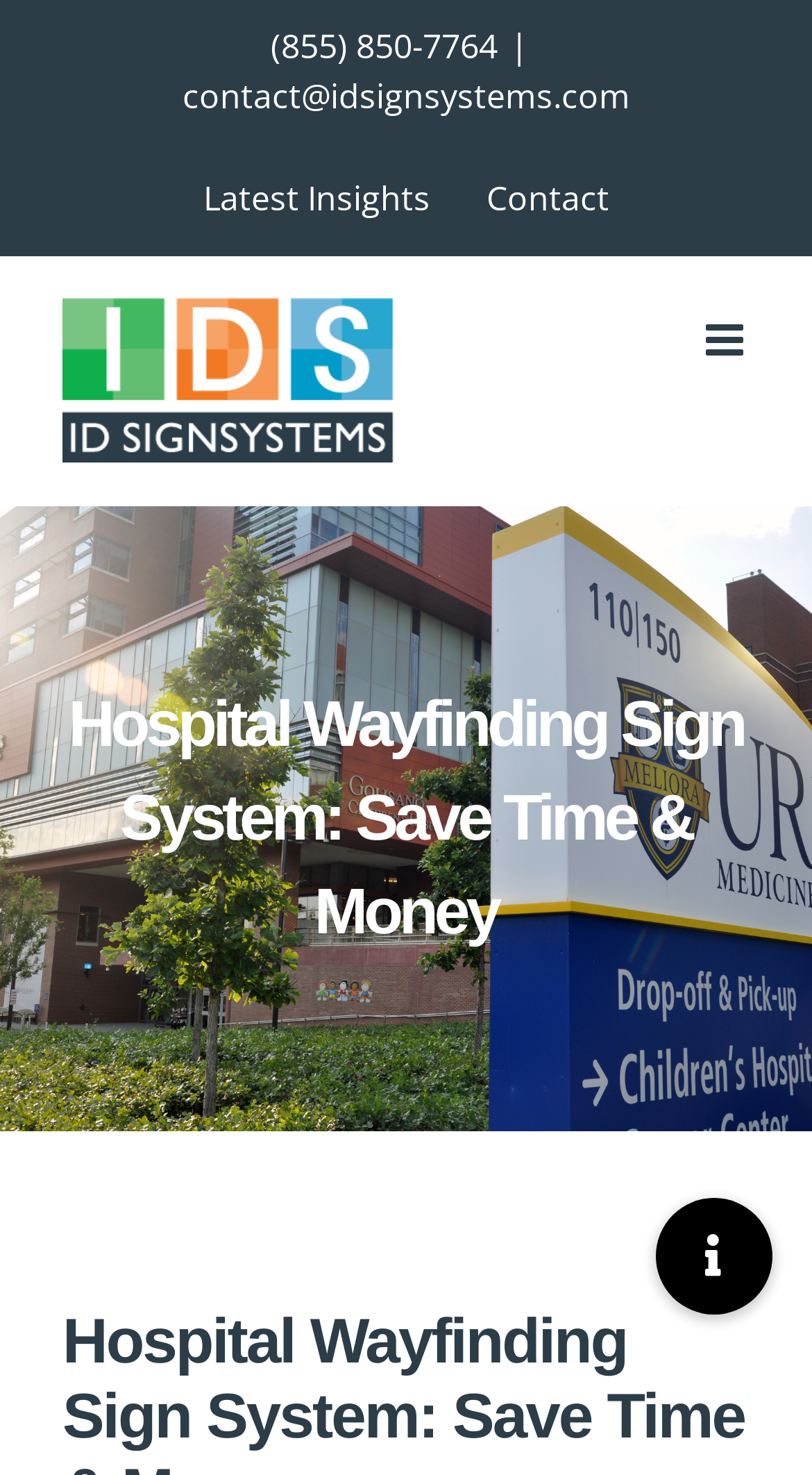Find and provide the bounding box coordinates for the UI element described with: "Contact".

[0.565, 0.096, 0.783, 0.173]